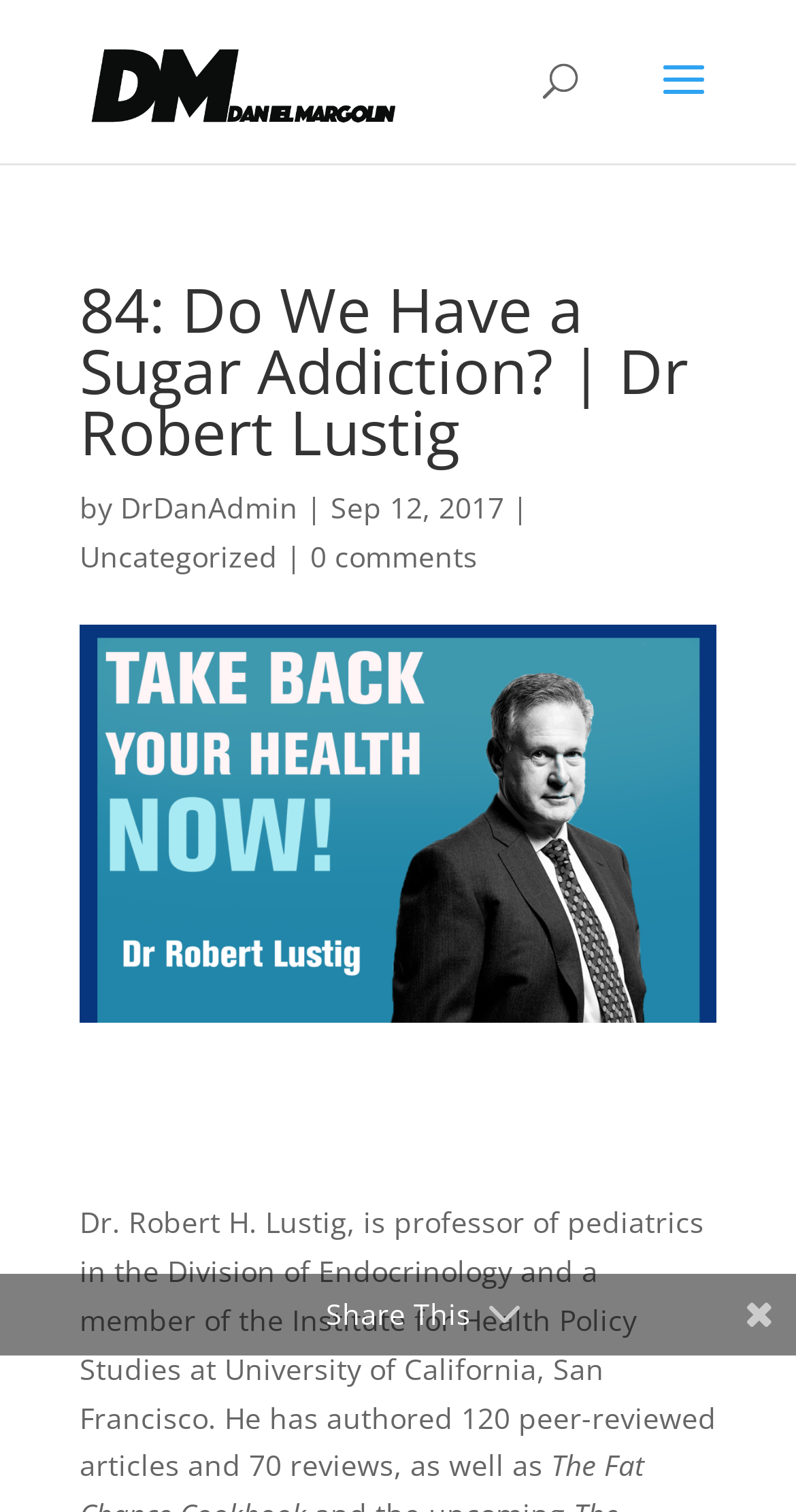What is the date of the article?
Please answer the question as detailed as possible.

I found the date by looking at the text that is located below the title of the article, which is 'Sep 12, 2017'.